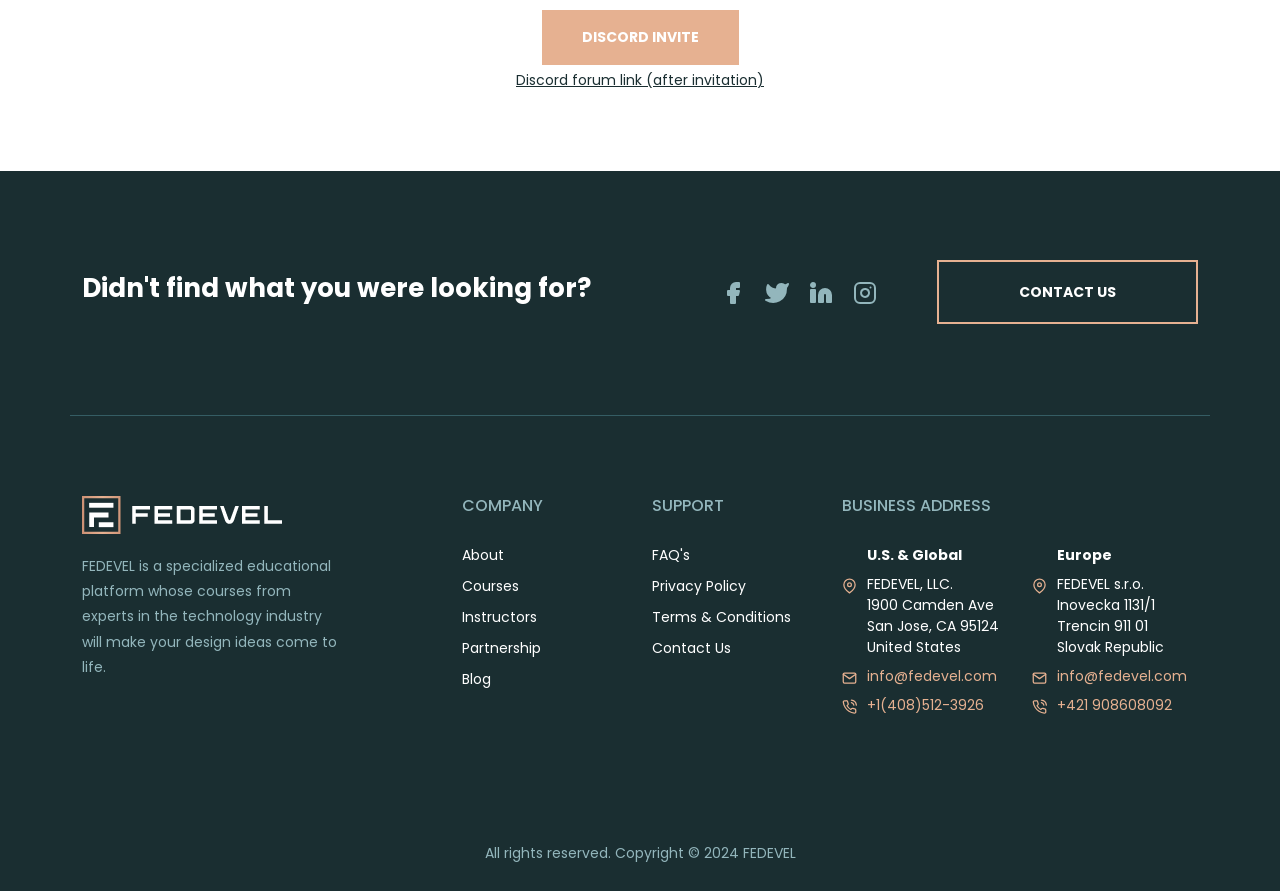What is the link to the Discord forum?
Look at the image and respond with a single word or a short phrase.

Discord forum link